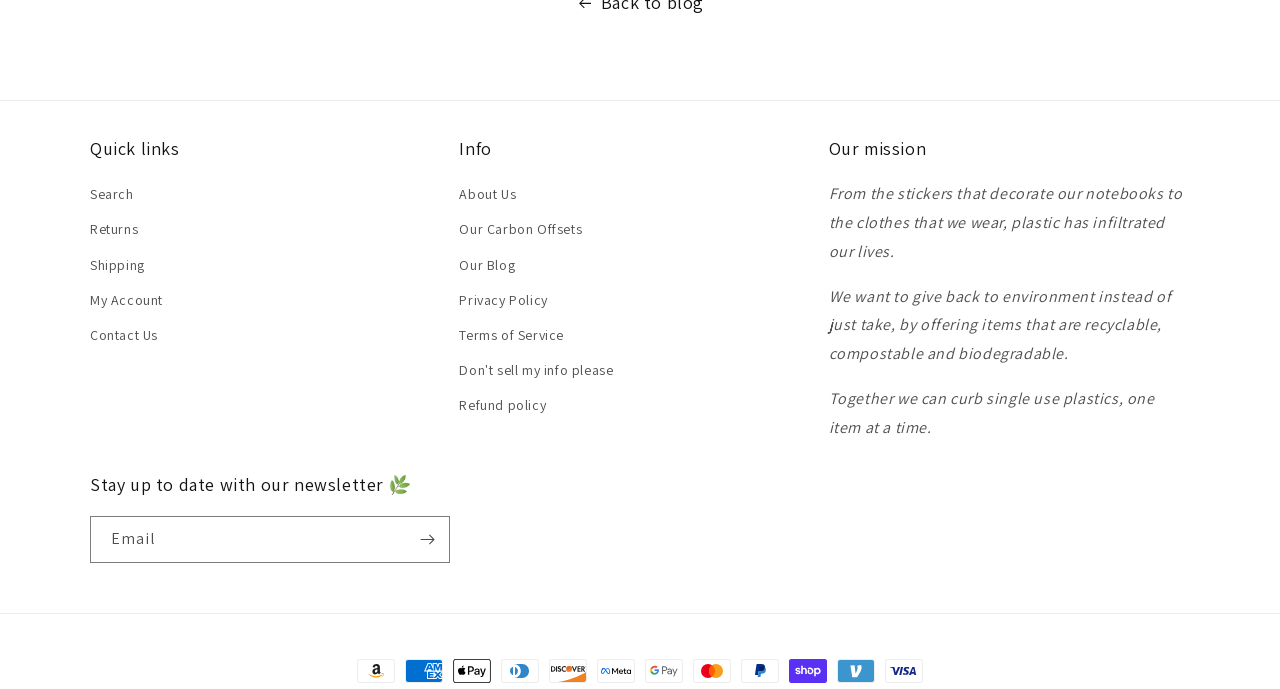How many payment methods are accepted?
Please provide a detailed and comprehensive answer to the question.

There are 12 images of different payment methods, including Amazon, American Express, Apple Pay, and more, indicating that the website accepts 12 different payment methods.